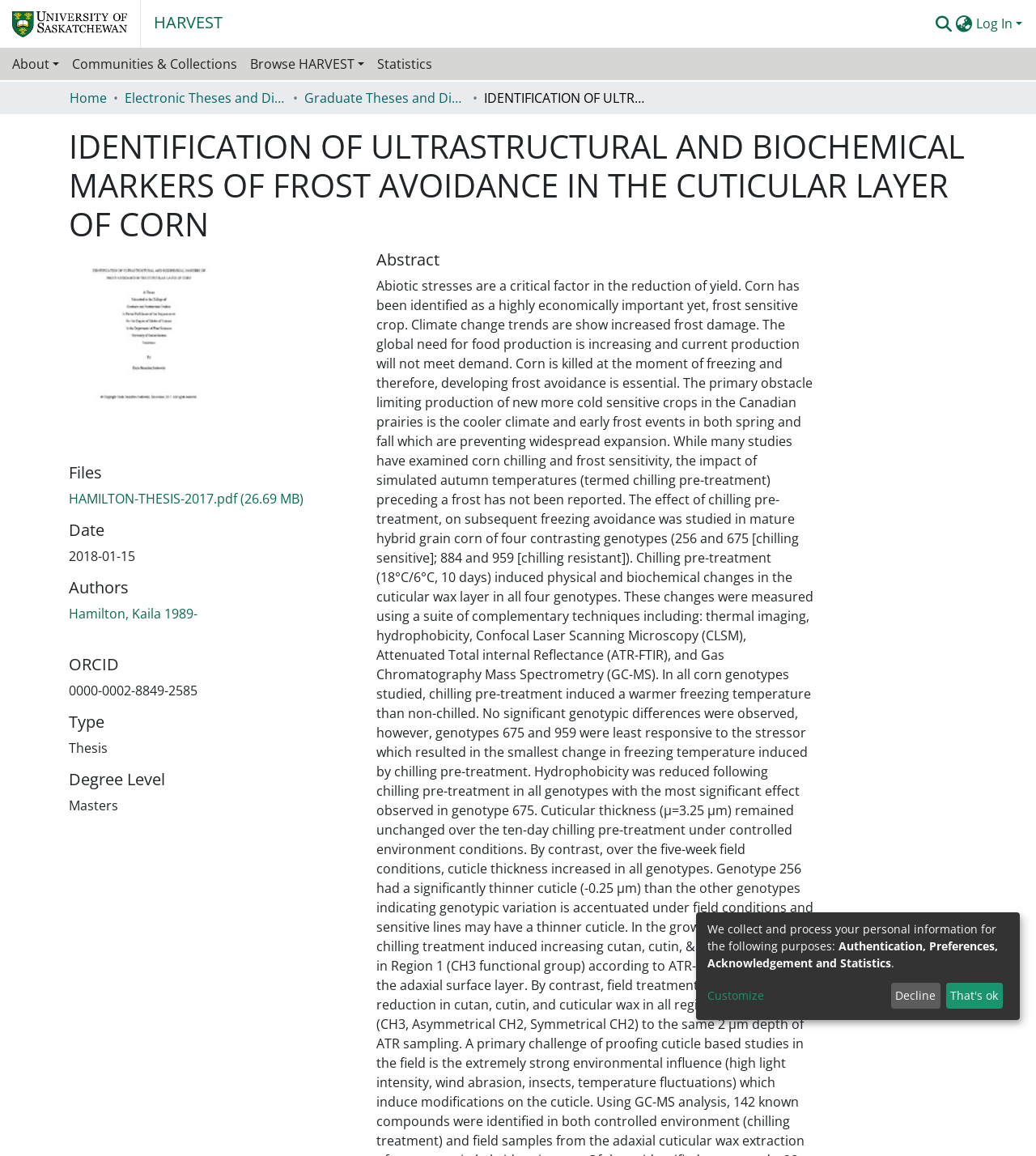Write an extensive caption that covers every aspect of the webpage.

The webpage appears to be a repository or academic database page, with a focus on a specific thesis or research paper. At the top left corner, there is a repository logo, and next to it, a link to "HARVEST". On the top right corner, there is a user profile bar with a search function, language switch option, and a log-in button.

Below the top navigation bar, there is a main navigation bar with links to "About", "Communities & Collections", "Browse HARVEST", and "Statistics". Underneath this bar, there is a breadcrumb navigation section with links to "Home", "Electronic Theses and Dissertations", and "Graduate Theses and Dissertations".

The main content of the page is divided into sections. The first section has a heading "IDENTIFICATION OF ULTRASTRUCTURAL AND BIOCHEMICAL MARKERS OF FROST AVOIDANCE IN THE CUTICULAR LAYER OF CORN", which is likely the title of the research paper. Below this heading, there are sections for "Files", "Date", "Authors", "ORCID", "Type", and "Degree Level", each with corresponding information about the paper.

To the right of the "Authors" section, there is an abstract of the paper, which discusses abiotic stresses, corn, and climate change trends. At the bottom of the page, there is a notice about collecting and processing personal information, with options to customize or decline.

There are a total of 5 buttons, 14 links, 2 images, 1 textbox, and 11 headings on the page. The layout is organized, with clear headings and concise text, making it easy to navigate and find specific information.